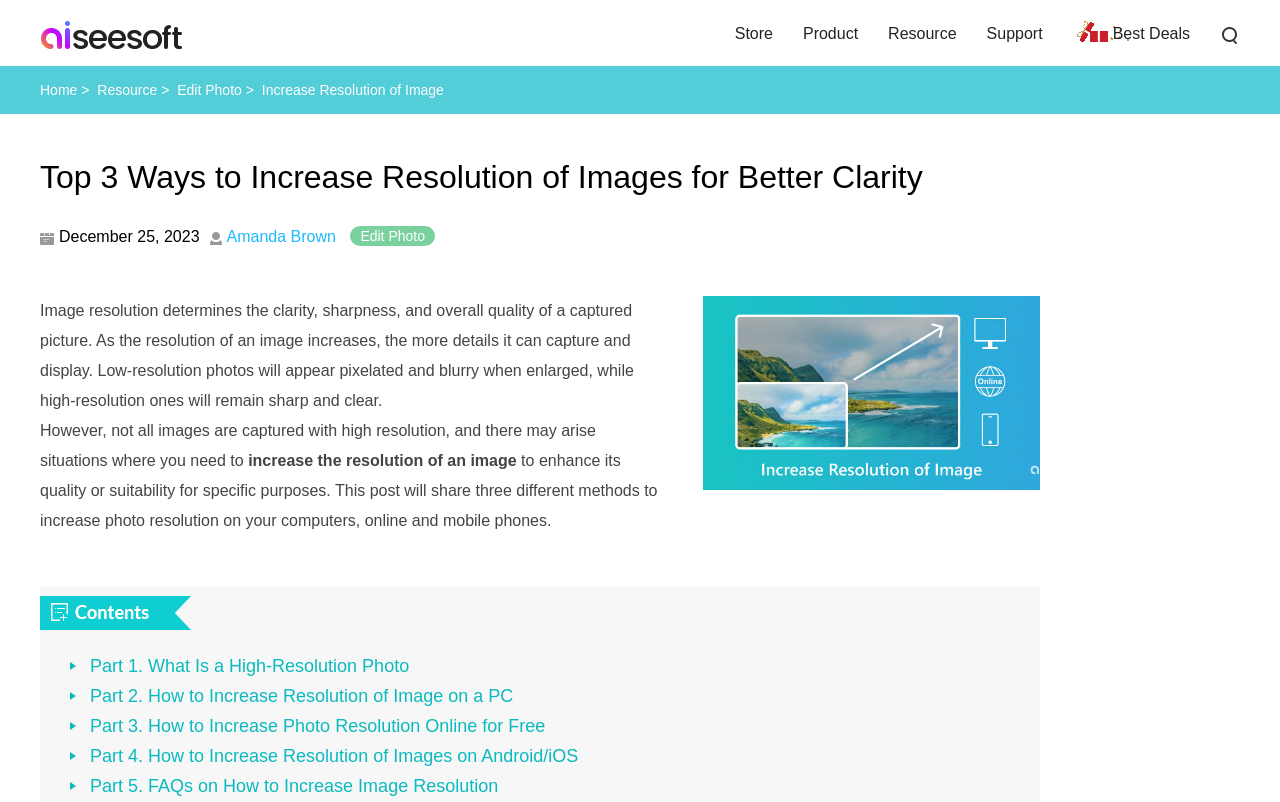What is the purpose of increasing image resolution?
Please ensure your answer is as detailed and informative as possible.

According to the webpage content, increasing image resolution is done to 'enhance its quality or suitability for specific purposes', as mentioned in the text. This implies that the purpose of increasing image resolution is to improve the overall quality of the image.